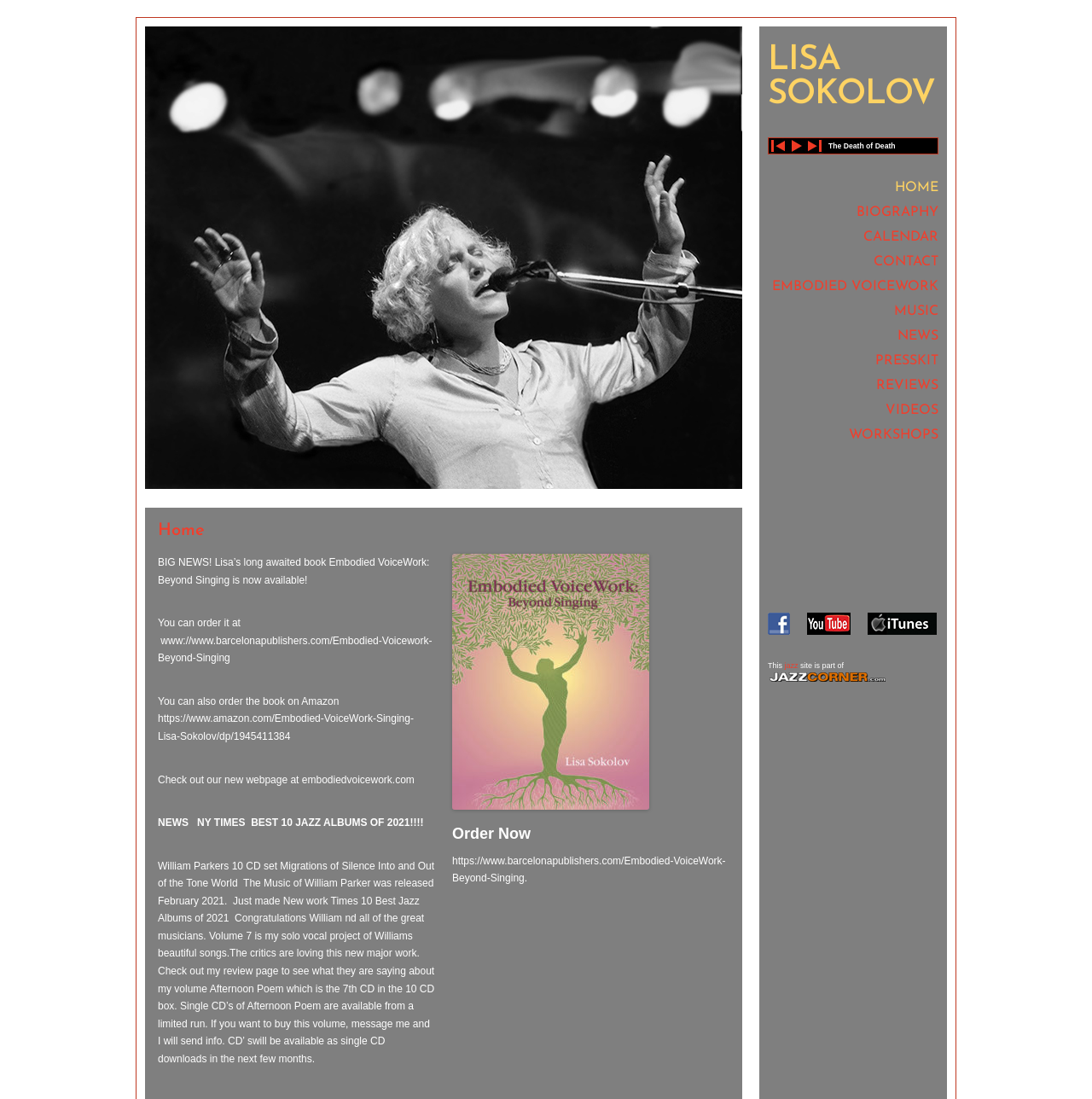Can you specify the bounding box coordinates for the region that should be clicked to fulfill this instruction: "Play the music".

[0.722, 0.126, 0.737, 0.14]